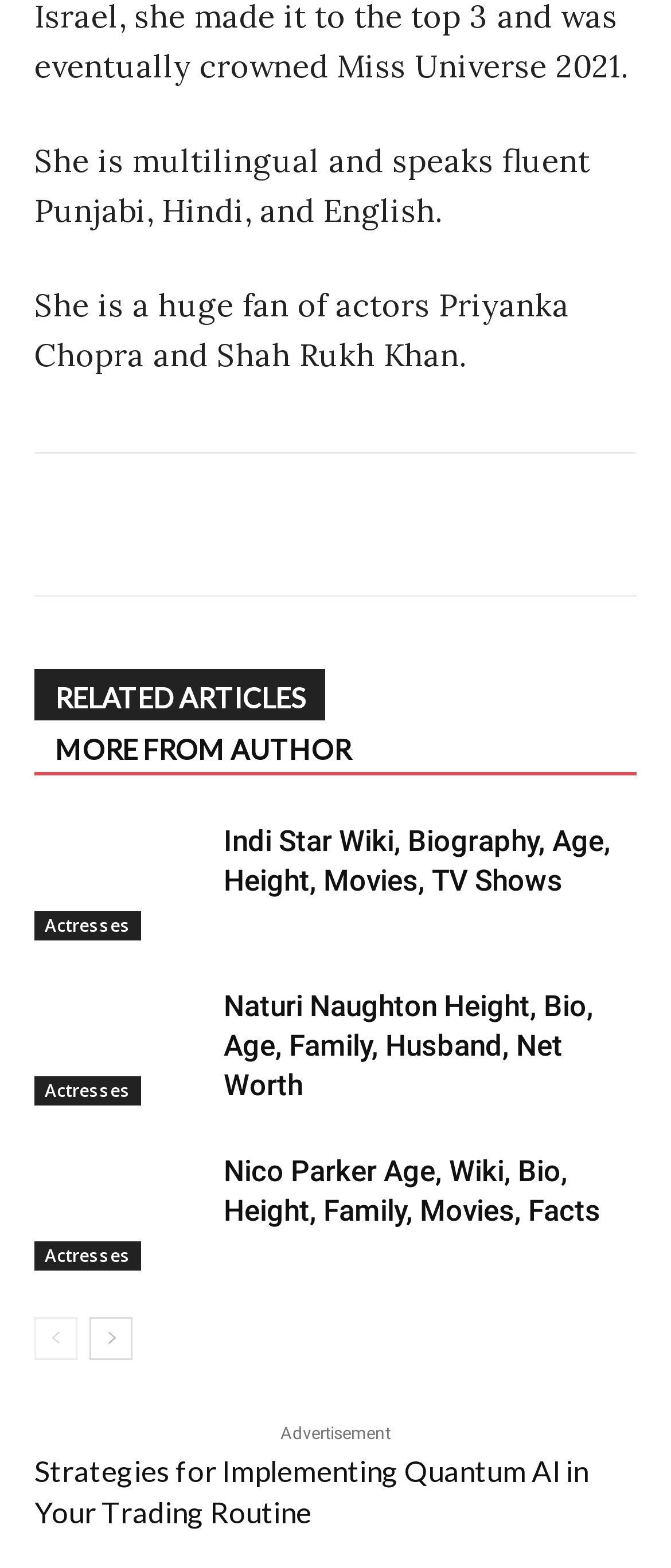Determine the bounding box coordinates of the UI element described by: "MORE FROM AUTHOR".

[0.051, 0.46, 0.554, 0.493]